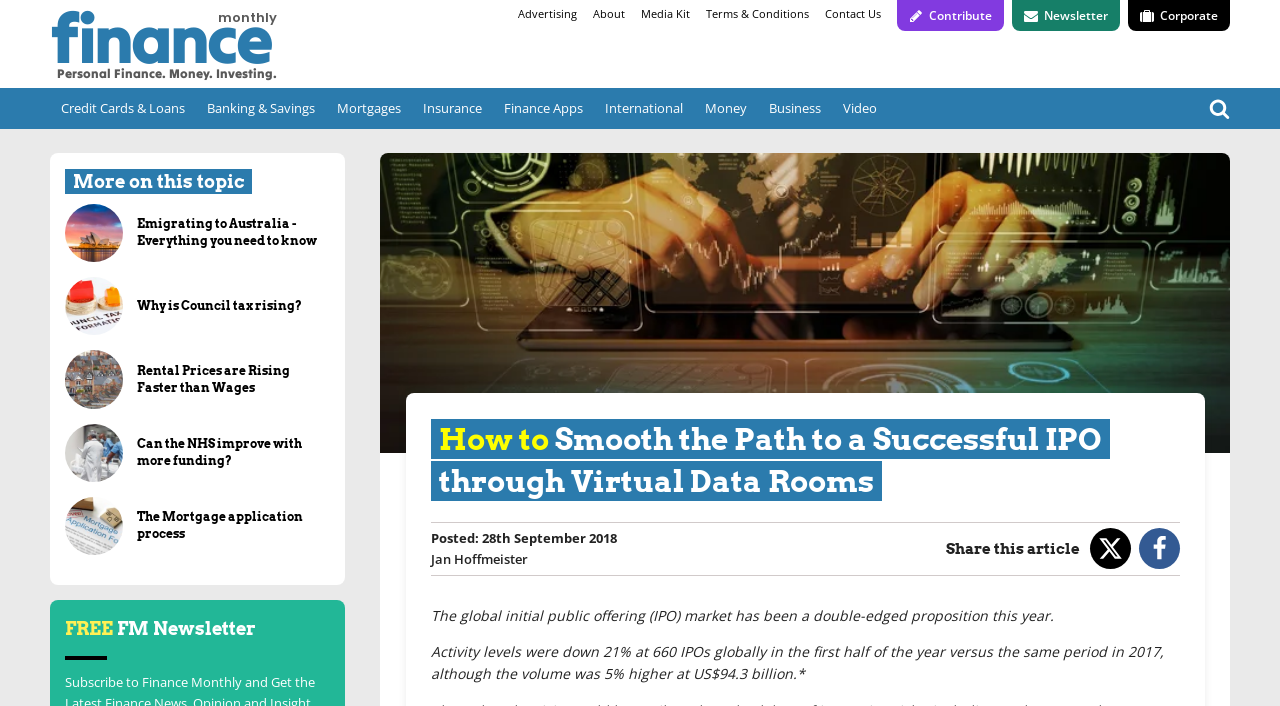Please specify the bounding box coordinates of the clickable section necessary to execute the following command: "Read 'How to Smooth the Path to a Successful IPO through Virtual Data Rooms'".

[0.297, 0.217, 0.961, 0.642]